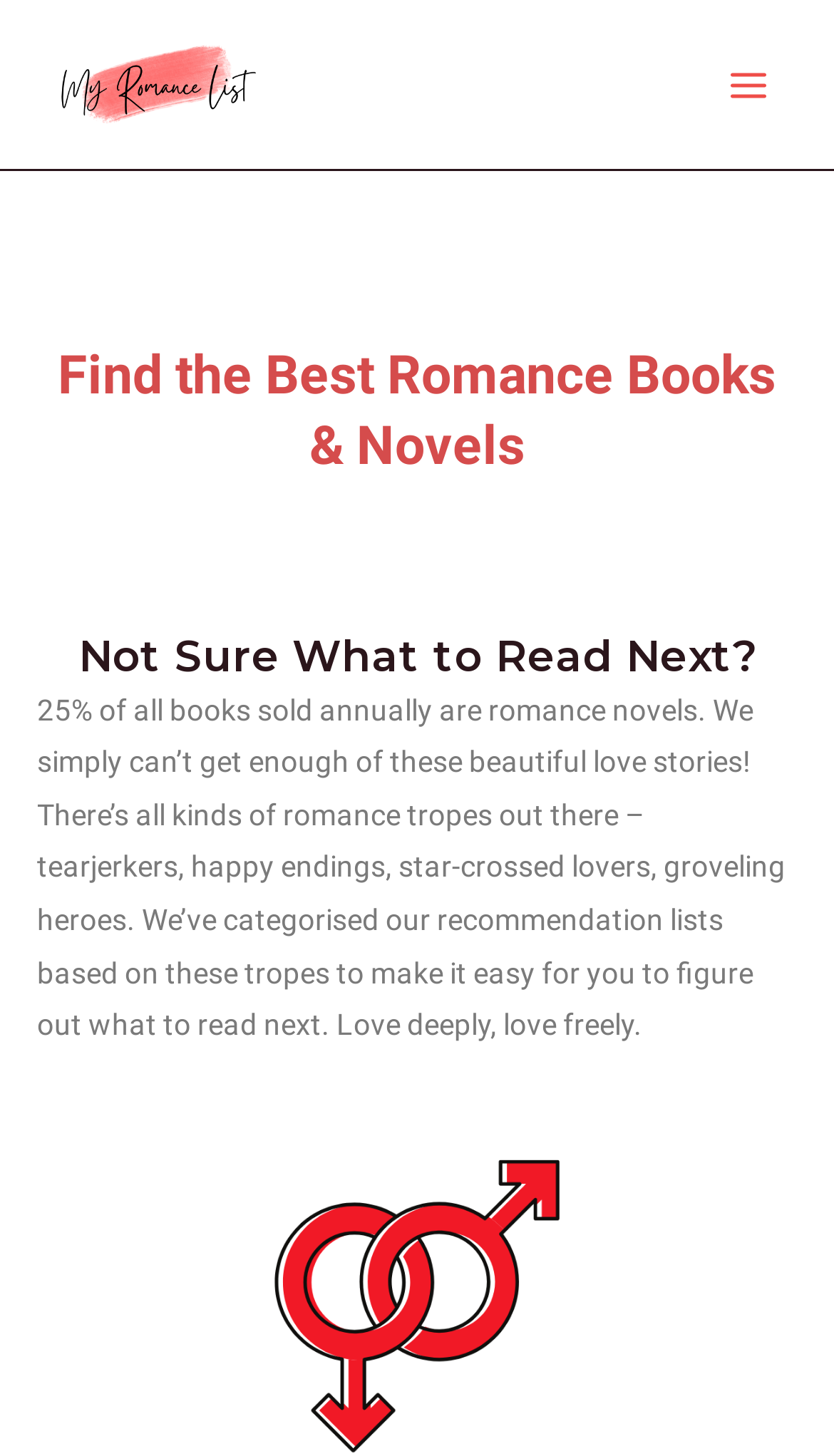Given the element description, predict the bounding box coordinates in the format (top-left x, top-left y, bottom-right x, bottom-right y), using floating point numbers between 0 and 1: Main Menu

[0.848, 0.029, 0.949, 0.087]